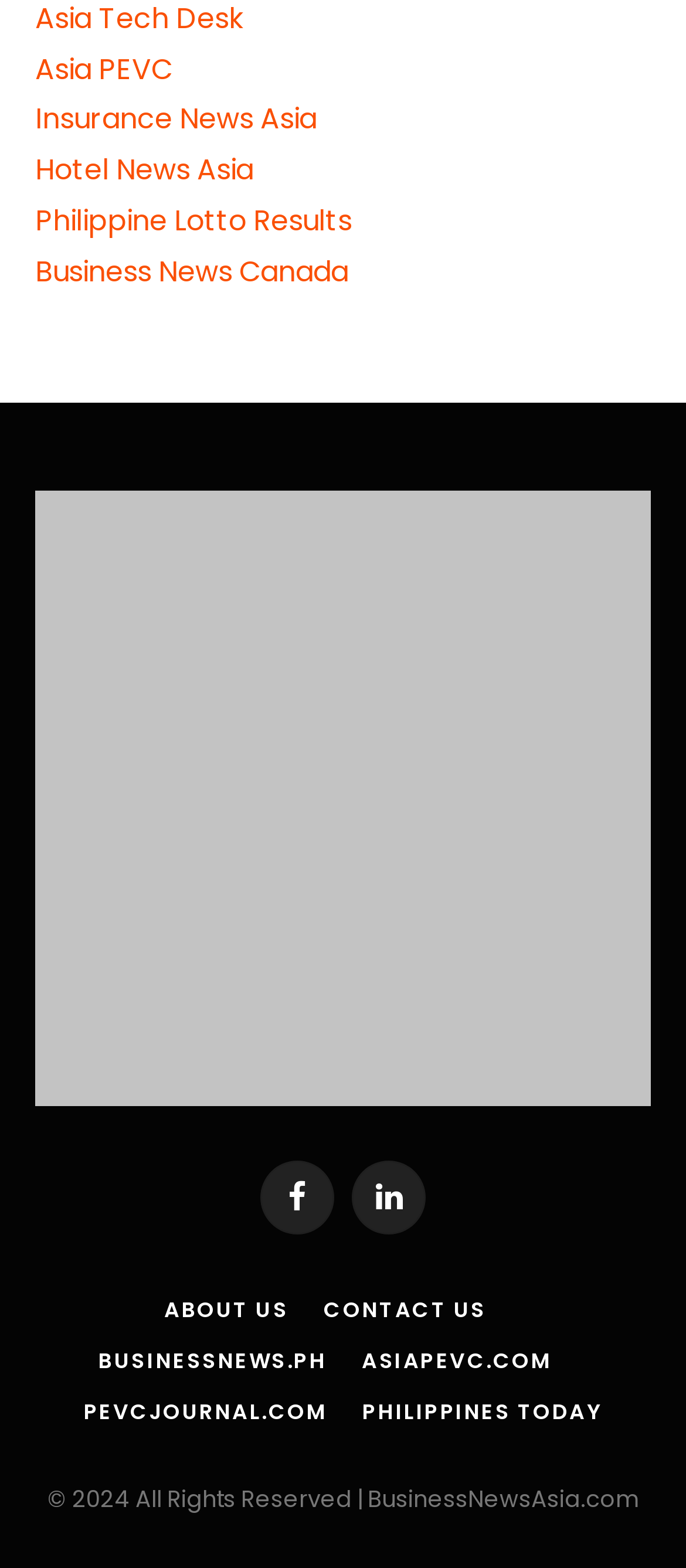Pinpoint the bounding box coordinates of the clickable area necessary to execute the following instruction: "Go to Facebook page". The coordinates should be given as four float numbers between 0 and 1, namely [left, top, right, bottom].

[0.379, 0.74, 0.487, 0.787]